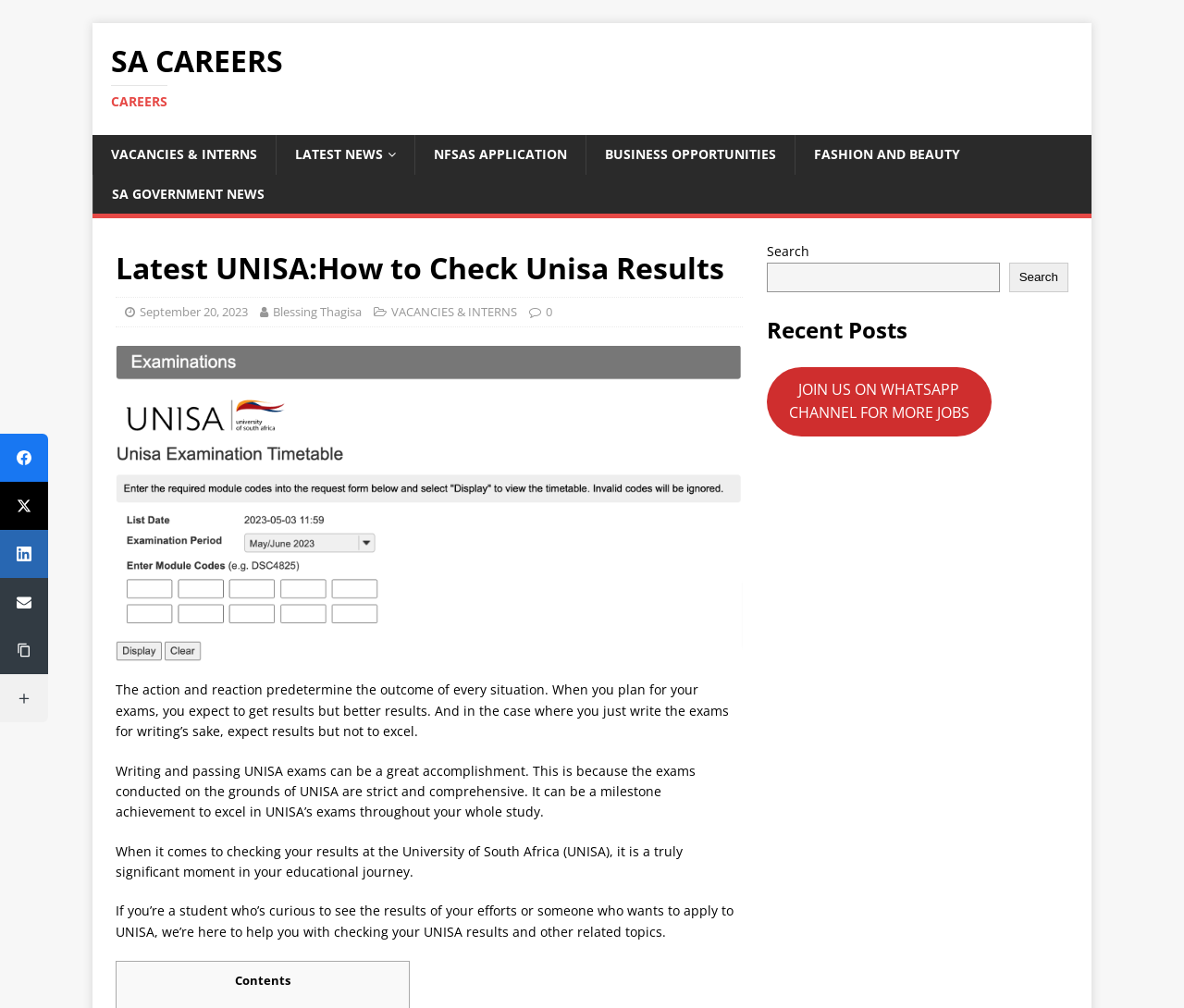What is the main topic of this webpage?
Examine the image closely and answer the question with as much detail as possible.

Based on the webpage content, it appears that the main topic is related to checking UNISA results, as indicated by the heading 'Latest UNISA:How to Check Unisa Results' and the subsequent paragraphs discussing the importance of checking results and how to do so.